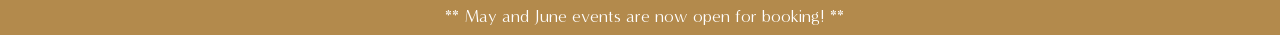From the image, can you give a detailed response to the question below:
What is the tone of the image?

The overall design and tone of the image aim to attract attention and encourage engagement with the upcoming offerings, which implies that the tone is attractive and encouraging.